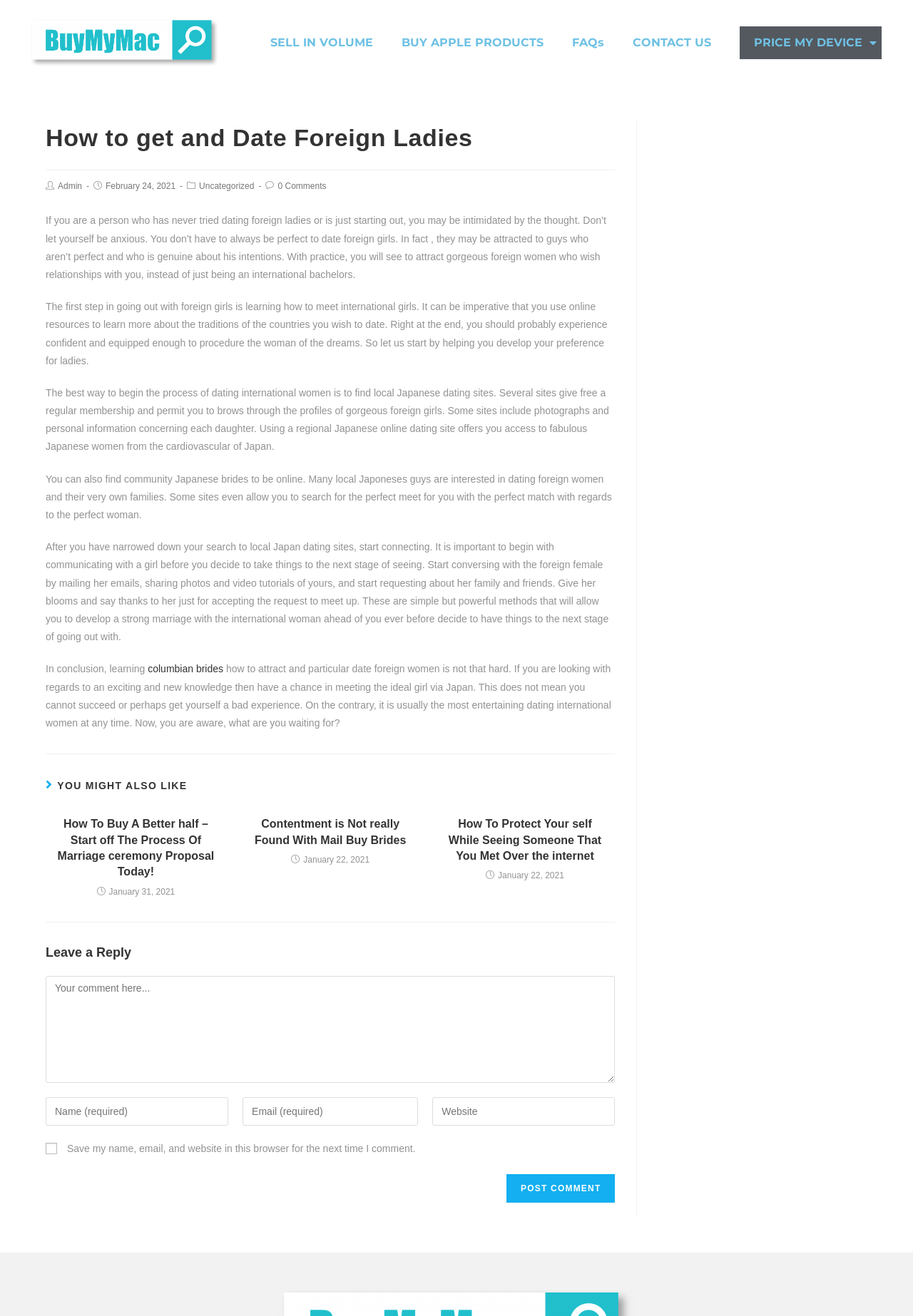What is the category of the main article?
We need a detailed and meticulous answer to the question.

The category of the main article is 'Uncategorized', as indicated by the link 'Uncategorized' below the heading of the main article.